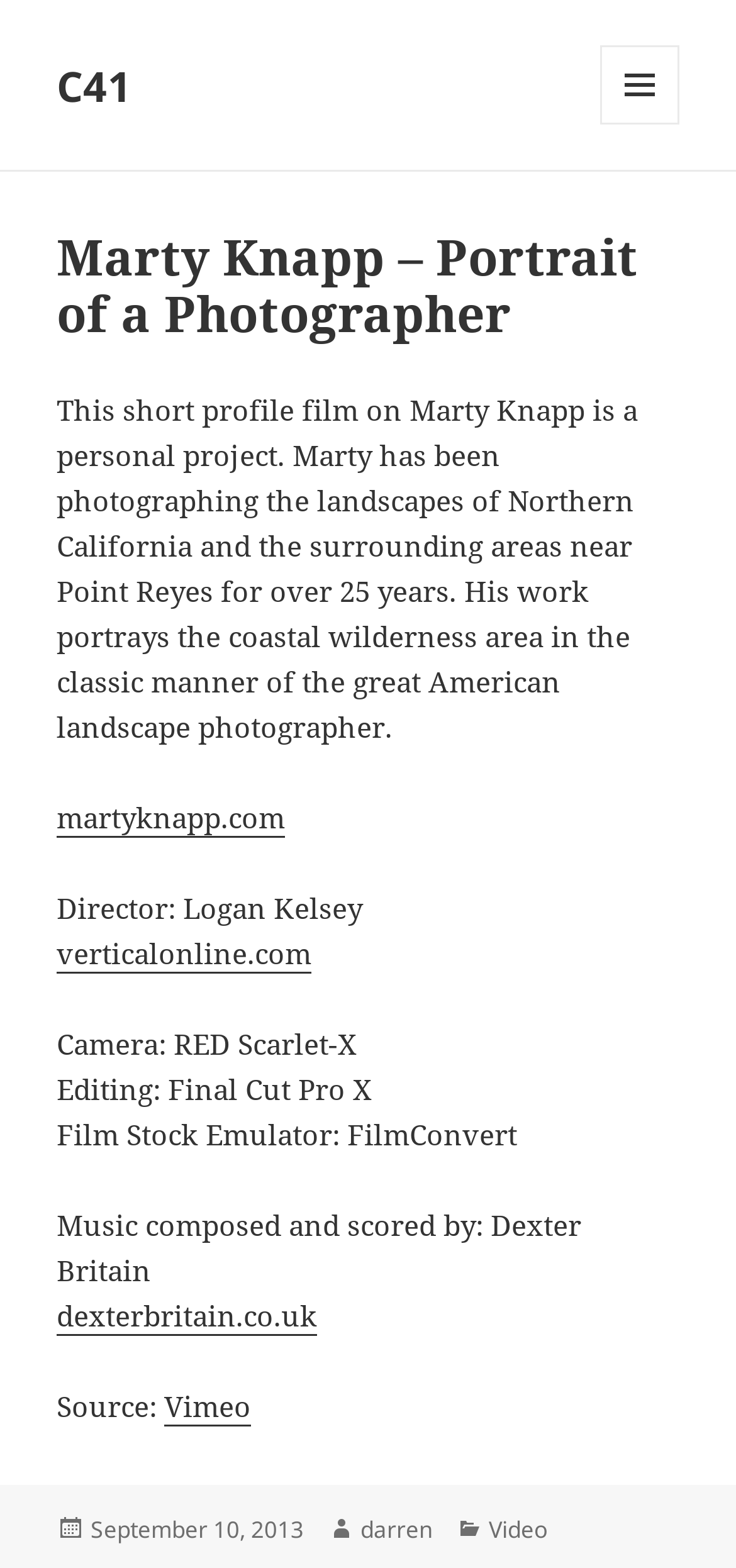Present a detailed account of what is displayed on the webpage.

The webpage is a profile film on Marty Knapp, a photographer who has been capturing the landscapes of Northern California and the surrounding areas near Point Reyes for over 25 years. At the top left of the page, there is a link to "C41" and a button with a menu icon, which is not expanded. 

Below the button, there is a header section with a heading that reads "Marty Knapp – Portrait of a Photographer". Underneath the heading, there is a paragraph of text that describes Marty's work, portraying the coastal wilderness area in the classic manner of the great American landscape photographer.

To the right of the paragraph, there is a link to "martyknapp.com". Below the link, there are several lines of text that provide credits for the film, including the director, camera, editing software, film stock emulator, and music composer. Each of these lines is accompanied by a link to the relevant website or person.

At the bottom of the page, there are three links: one to "Vimeo", one to the date "September 10, 2013", and one to the author "darren". There are also two static text elements that read "Source:" and "Categories", with a link to "Video" next to the latter.